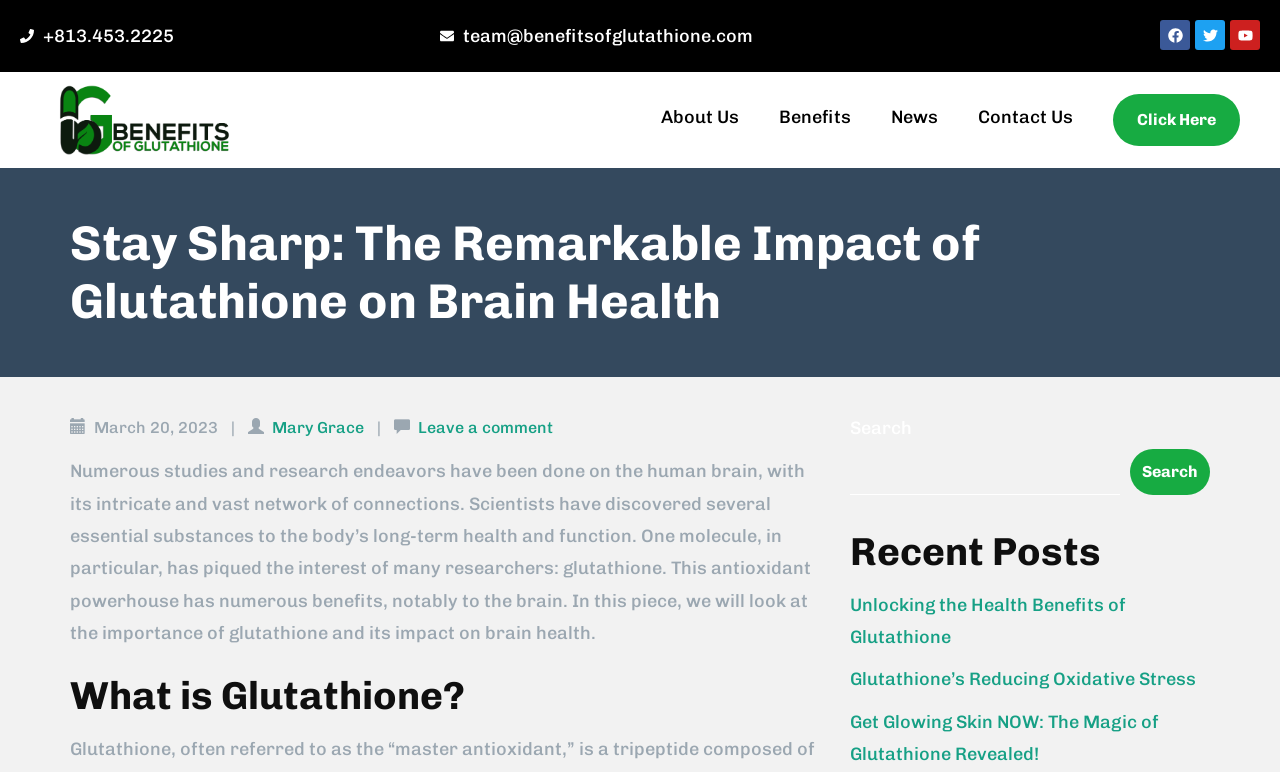Highlight the bounding box coordinates of the element you need to click to perform the following instruction: "Search for a topic."

[0.664, 0.582, 0.875, 0.641]